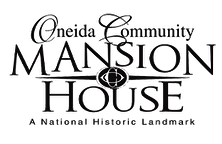Analyze the image and deliver a detailed answer to the question: What is the style of the 'MANSION HOUSE' term in the logo?

Upon examining the logo, I can see that the 'MANSION HOUSE' term is presented in a bold and stylized font, conveying a sense of heritage and history.